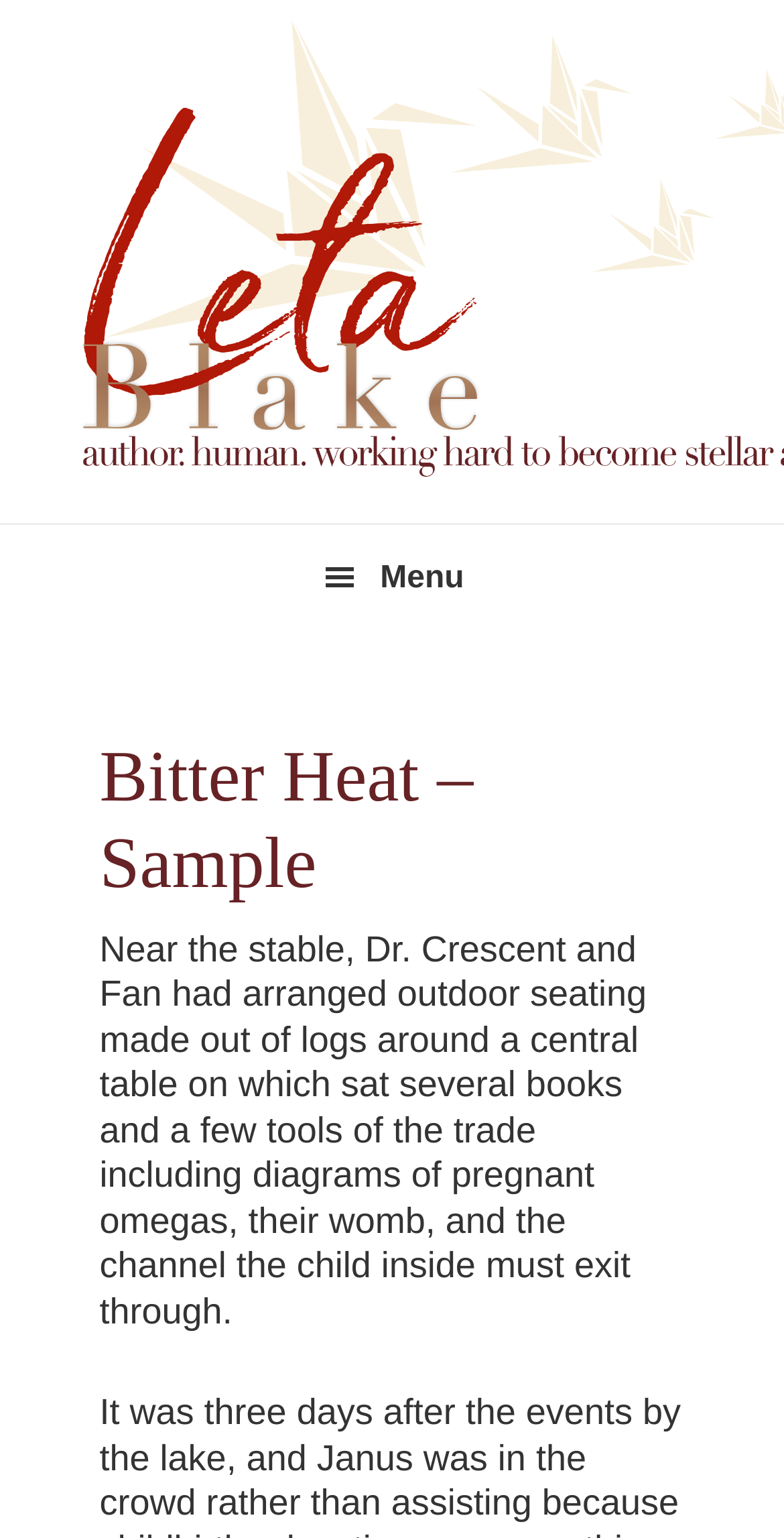What is the purpose of the diagrams?
Please craft a detailed and exhaustive response to the question.

The text mentions 'diagrams of pregnant omegas, their womb, and the channel the child inside must exit through', suggesting that the purpose of the diagrams is to illustrate the process of childbirth, likely for educational or instructional purposes.